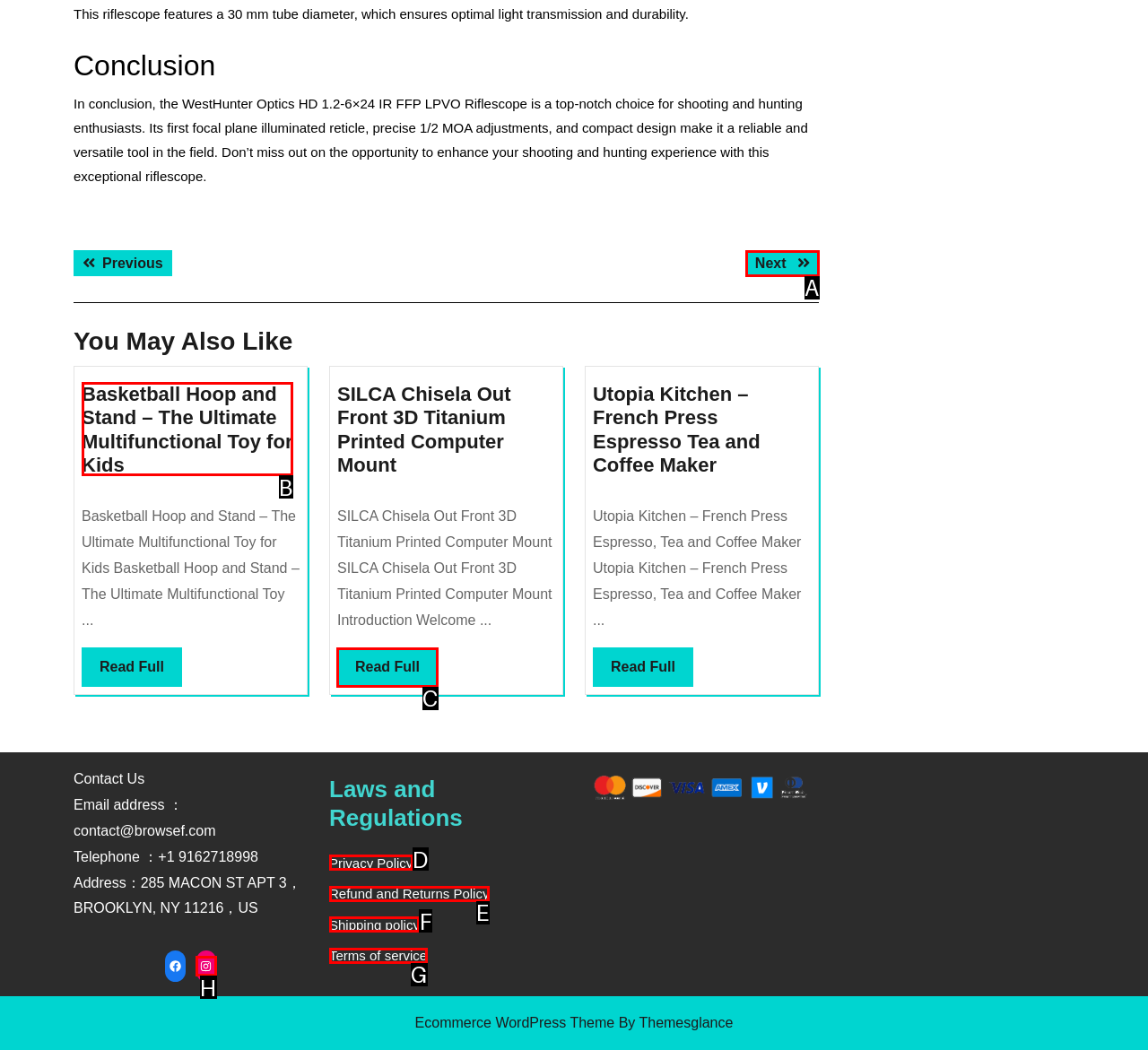Using the description: Shipping policy
Identify the letter of the corresponding UI element from the choices available.

F